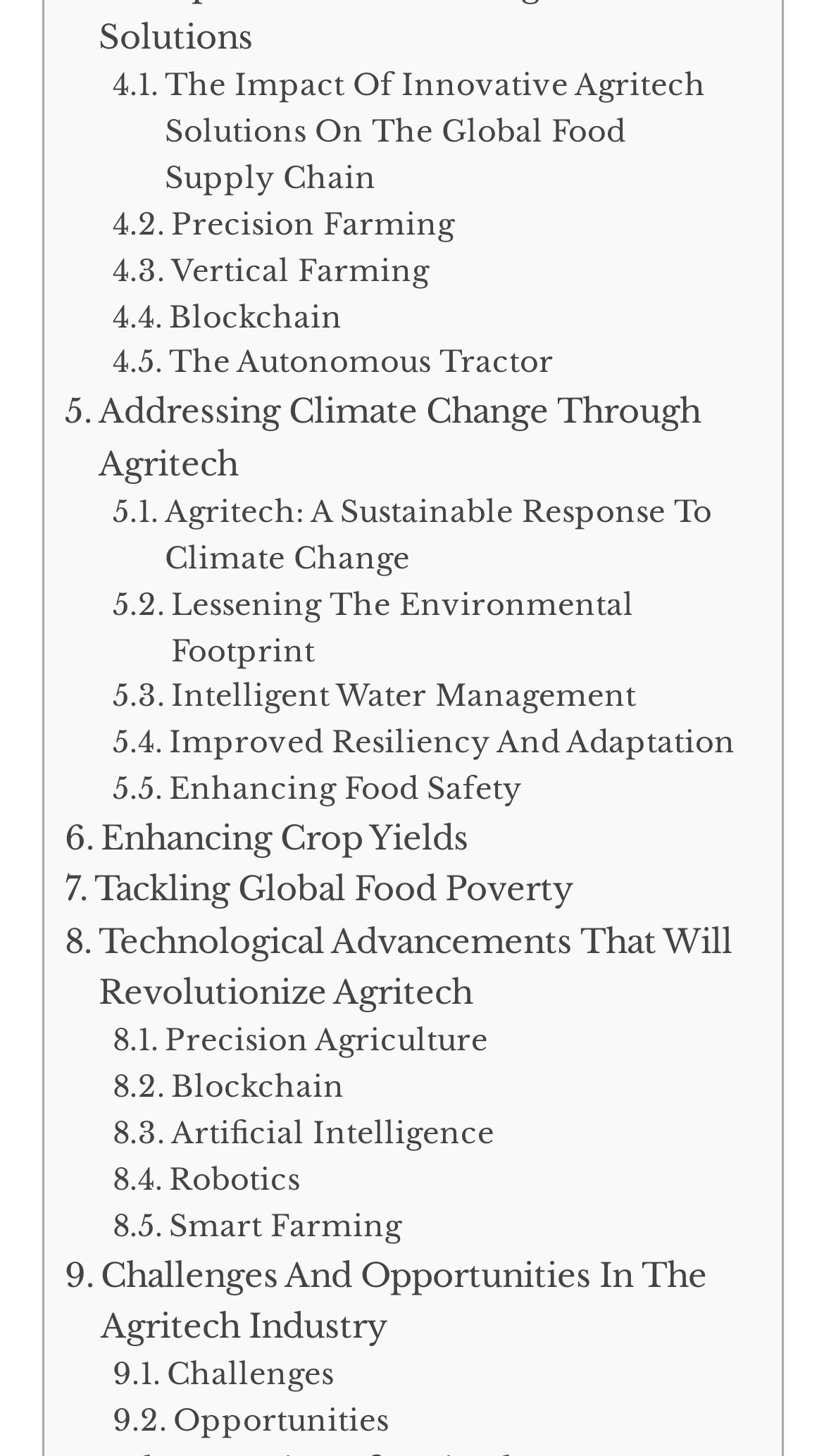Extract the bounding box for the UI element that matches this description: "Artificial Intelligence".

[0.137, 0.764, 0.6, 0.795]